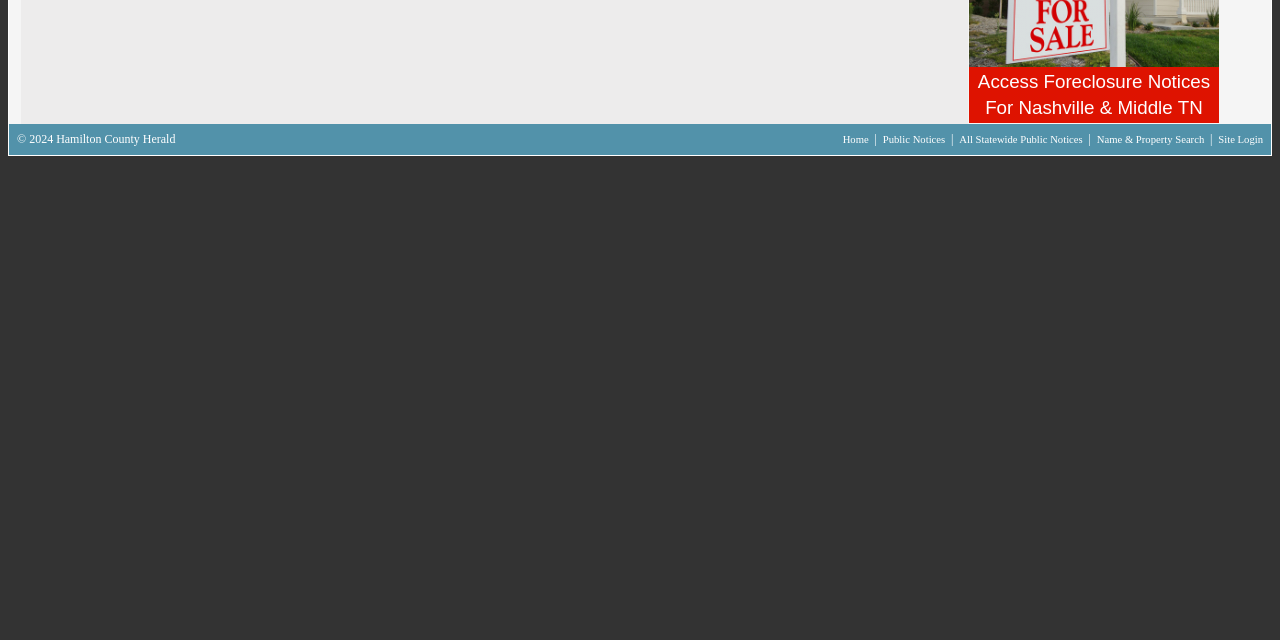Find the bounding box coordinates of the UI element according to this description: "Public Notices".

[0.69, 0.209, 0.741, 0.227]